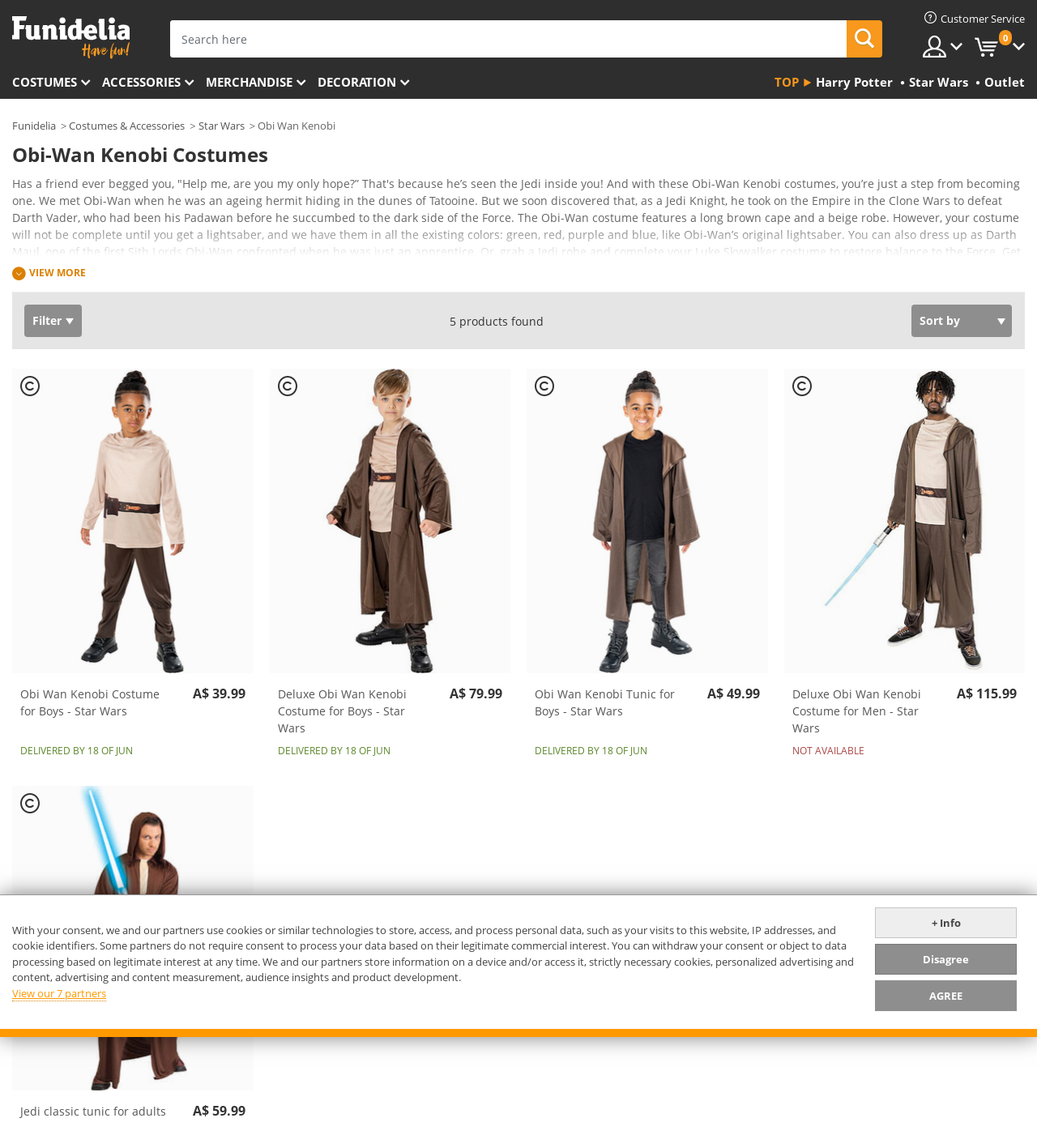What is the type of clothing item listed as 'Jedi classic tunic for adults'?
Refer to the image and answer the question using a single word or phrase.

tunic